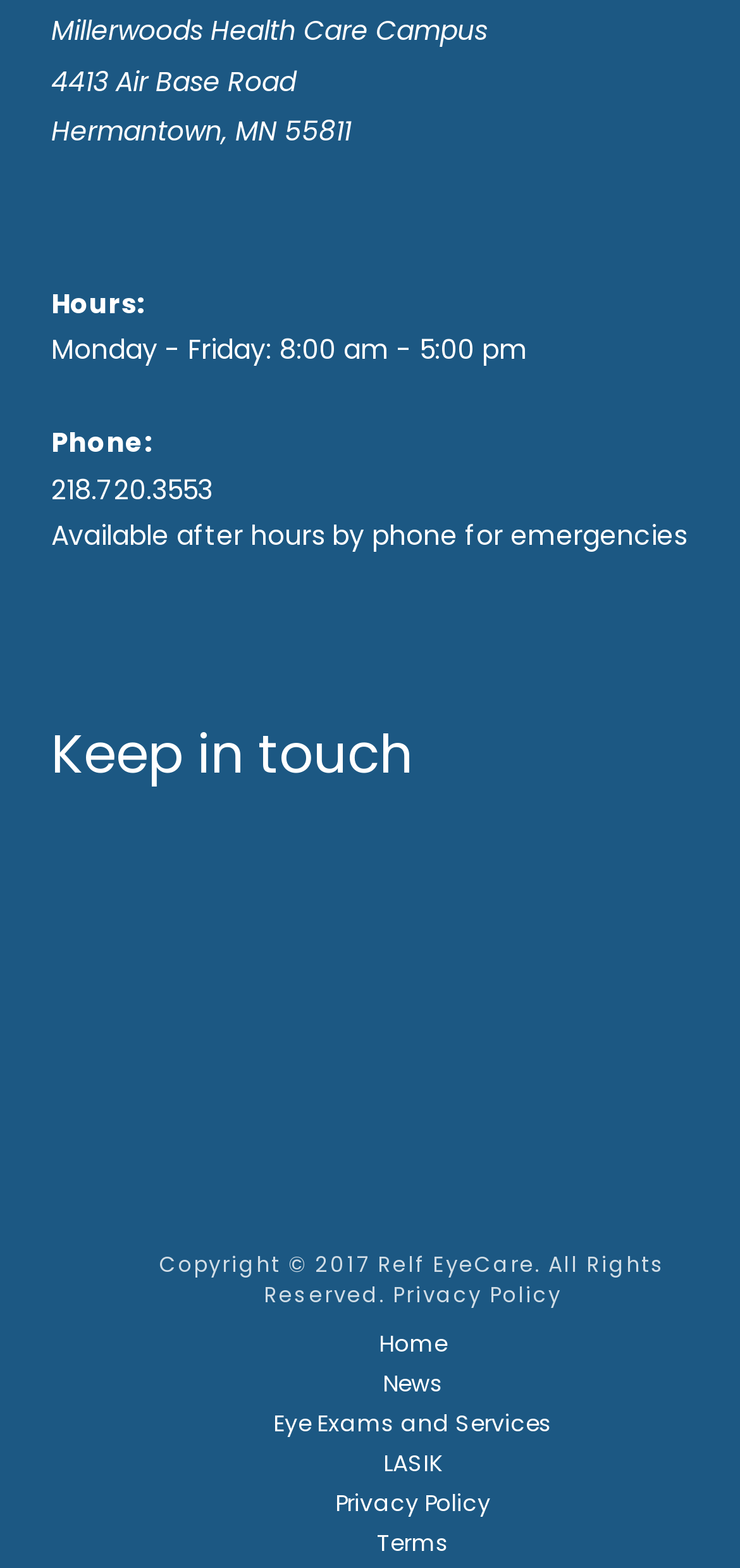Consider the image and give a detailed and elaborate answer to the question: 
What is the copyright year of the webpage?

I found the copyright year by looking at the static text element with the text 'Copyright © 2017 Relf EyeCare. All Rights Reserved.' which is located at the bottom of the webpage.